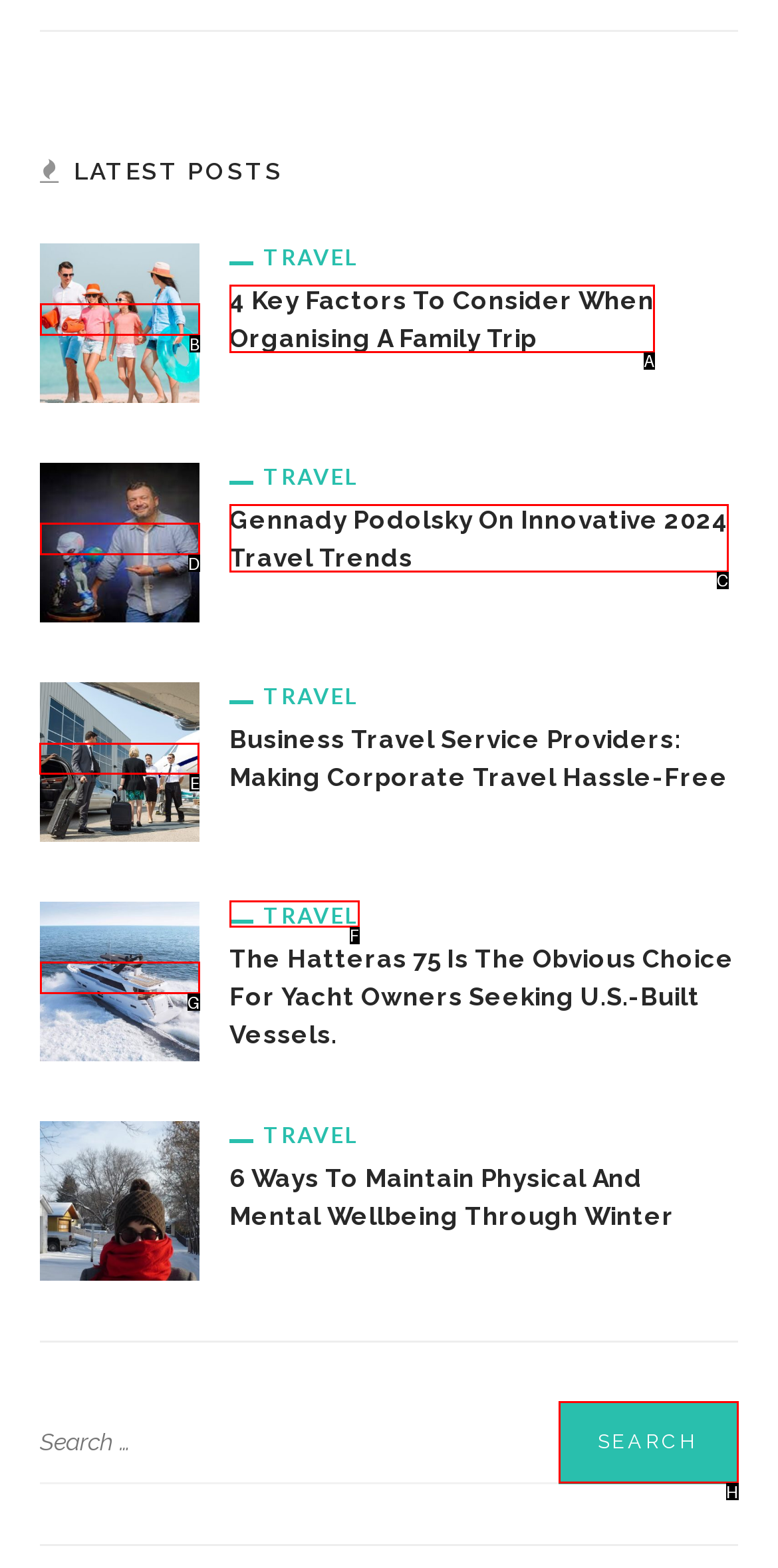Which lettered option should I select to achieve the task: explore Business Travel Service Providers according to the highlighted elements in the screenshot?

E